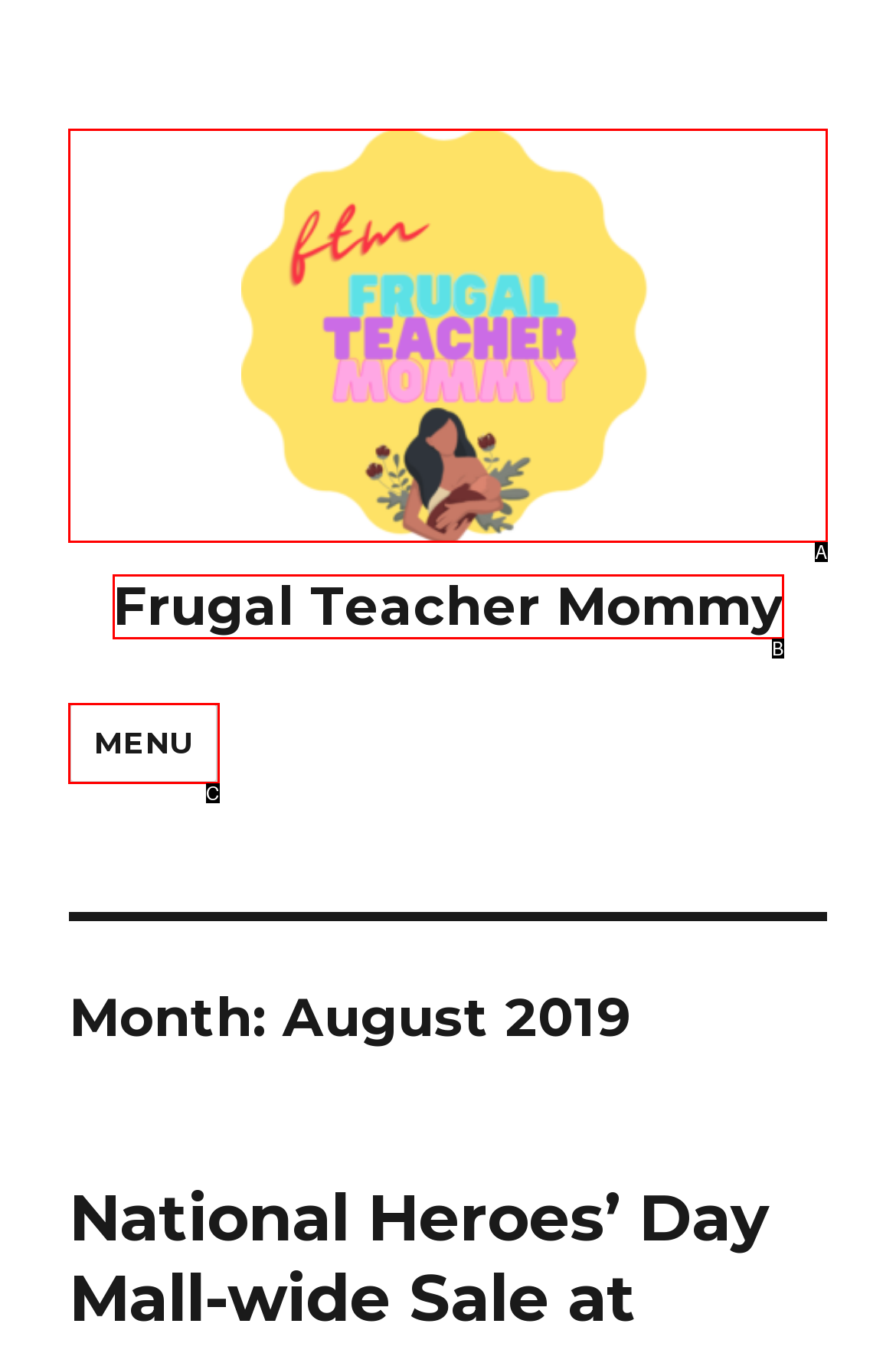Find the option that fits the given description: parent_node: Frugal Teacher Mommy
Answer with the letter representing the correct choice directly.

A